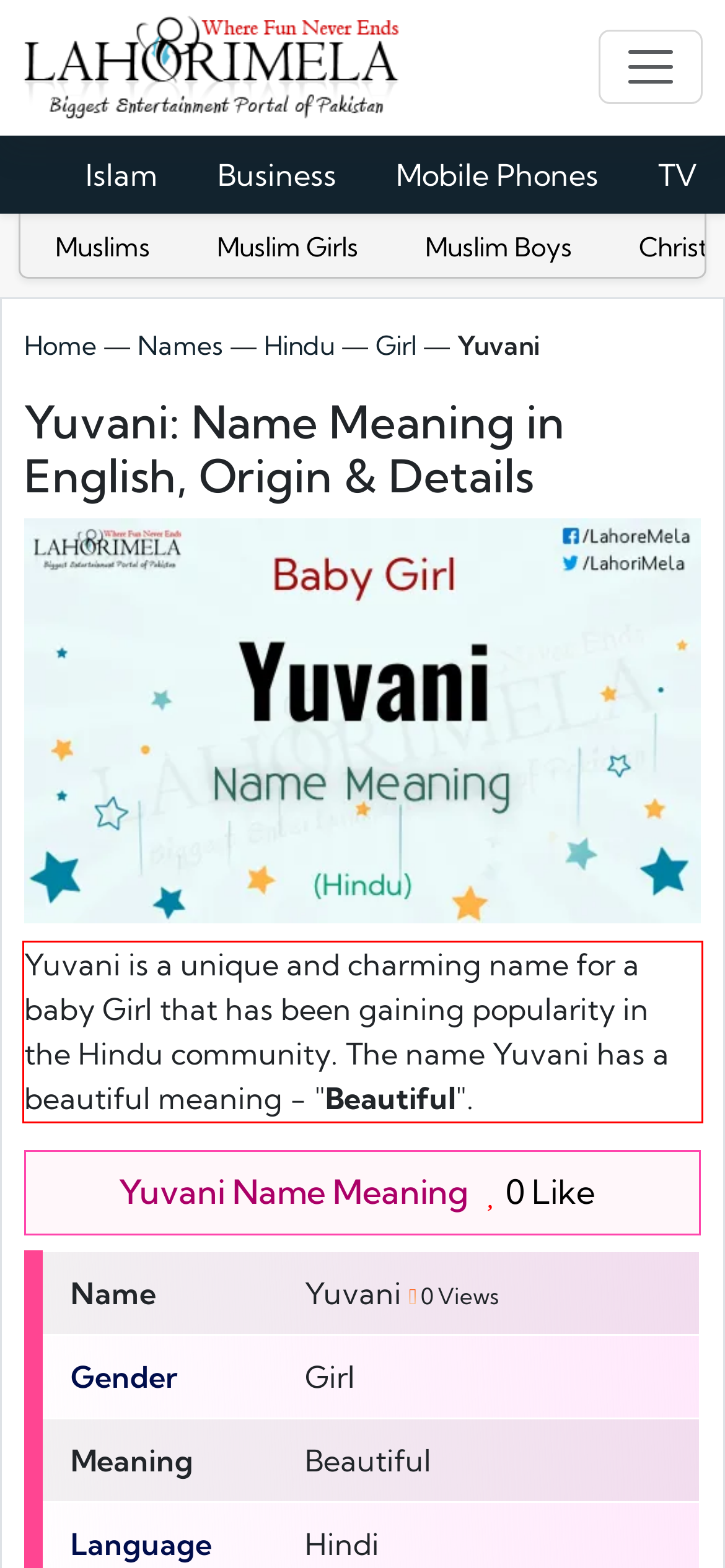Please extract the text content from the UI element enclosed by the red rectangle in the screenshot.

Yuvani is a unique and charming name for a baby Girl that has been gaining popularity in the Hindu community. The name Yuvani has a beautiful meaning - "Beautiful".